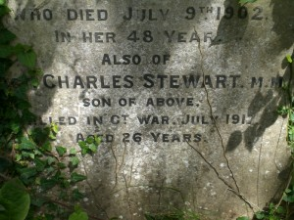Paint a vivid picture with your description of the image.

The image features a weathered gravestone, partially obscured by foliage, which commemorates Charles Stewart, M.M. The inscription details the life and sacrifice of Charles Stewart, noting he was the son of the individual who passed away on July 9, 1902, at the age of 48. The gravestone also highlights that Charles Stewart was killed in action during World War I in July 1917 at the young age of 26. His service and dedication are memorialized, reflecting both personal tragedy and the broader impact of war on families during that era.